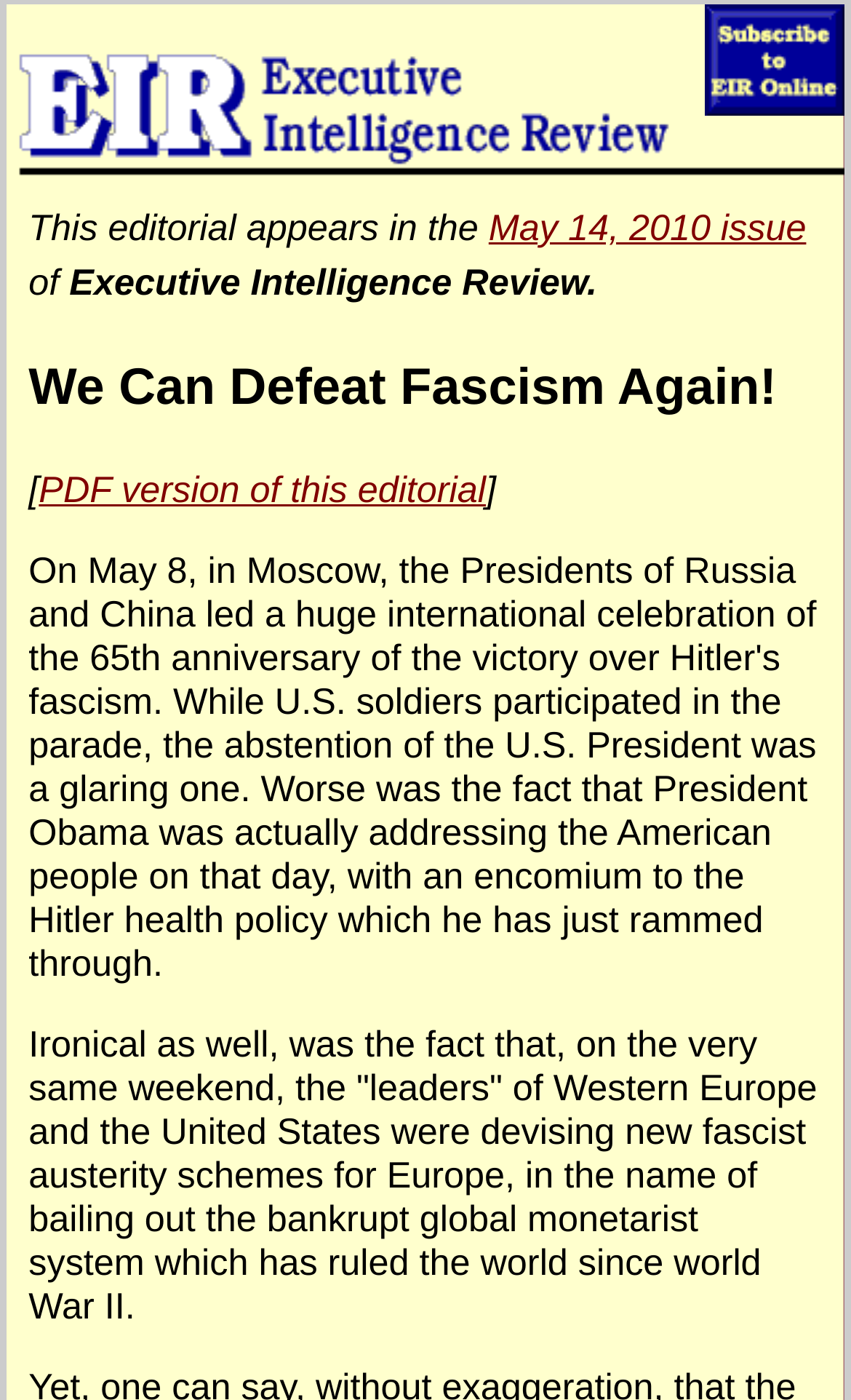What is the name of the publication?
Look at the image and respond with a one-word or short-phrase answer.

Executive Intelligence Review